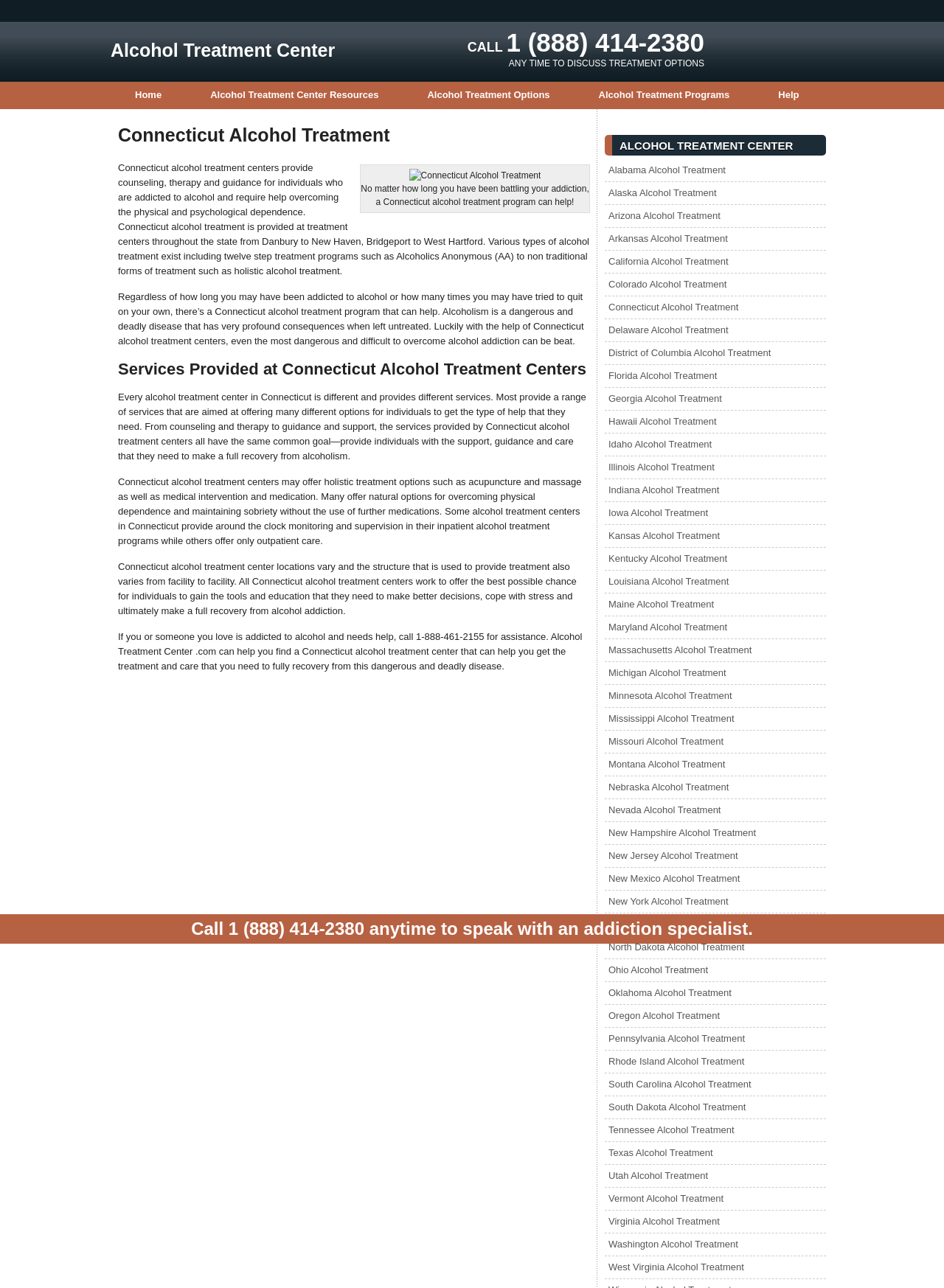From the given element description: "Home", find the bounding box for the UI element. Provide the coordinates as four float numbers between 0 and 1, in the order [left, top, right, bottom].

[0.117, 0.064, 0.197, 0.085]